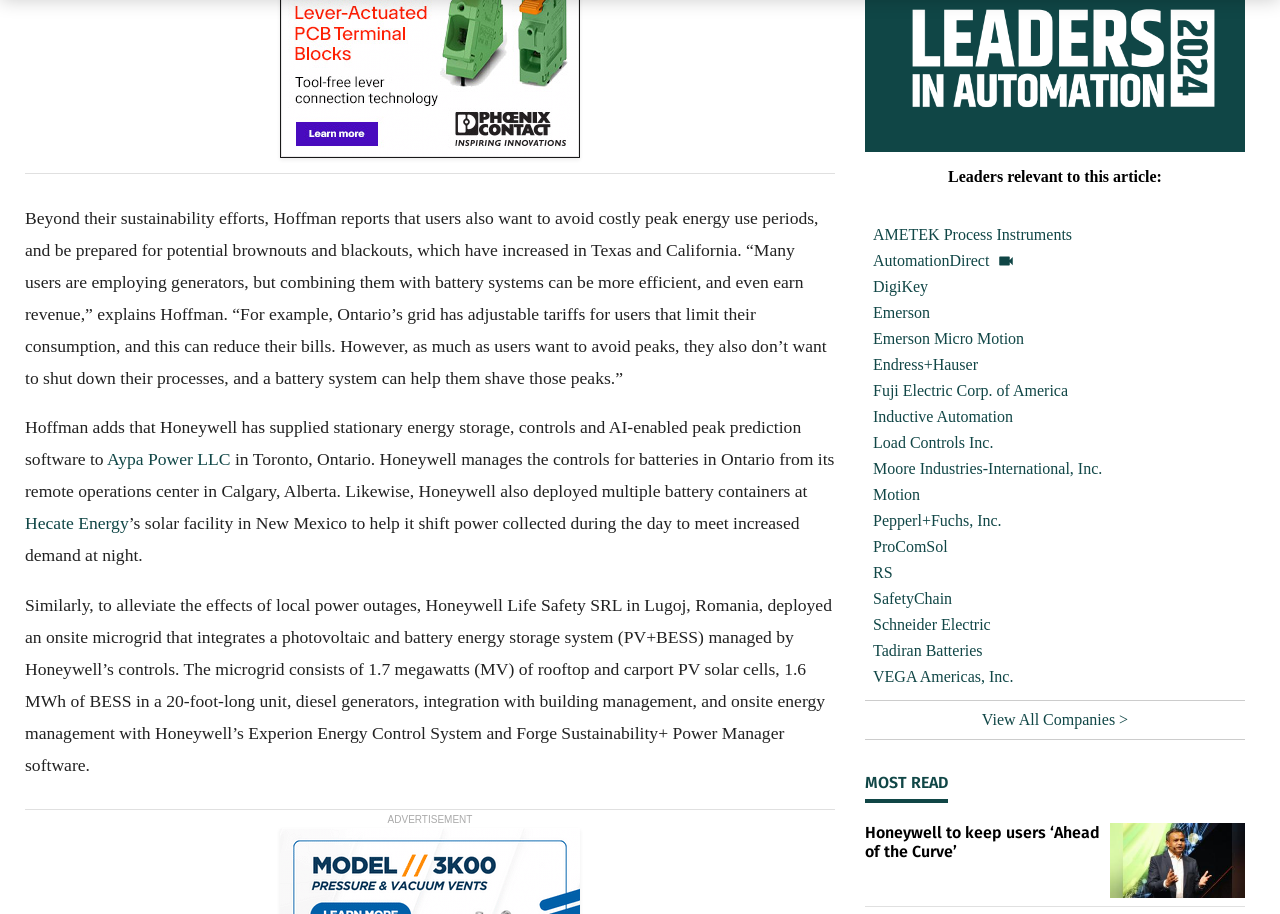Please locate the clickable area by providing the bounding box coordinates to follow this instruction: "Click on the 'Build my resume' link".

None